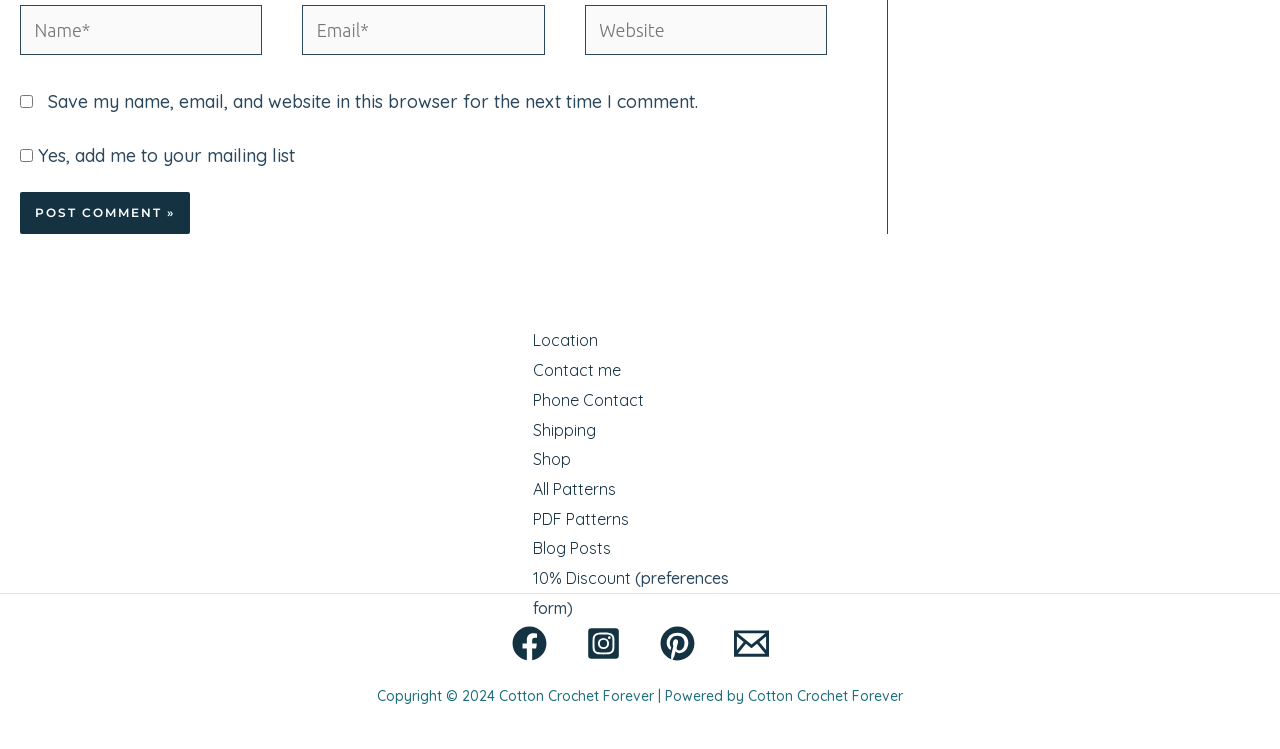What is the second checkbox for?
Provide a fully detailed and comprehensive answer to the question.

The second checkbox is labeled 'Yes, add me to your mailing list', suggesting that it is used to opt-in to receiving emails or newsletters from the website.